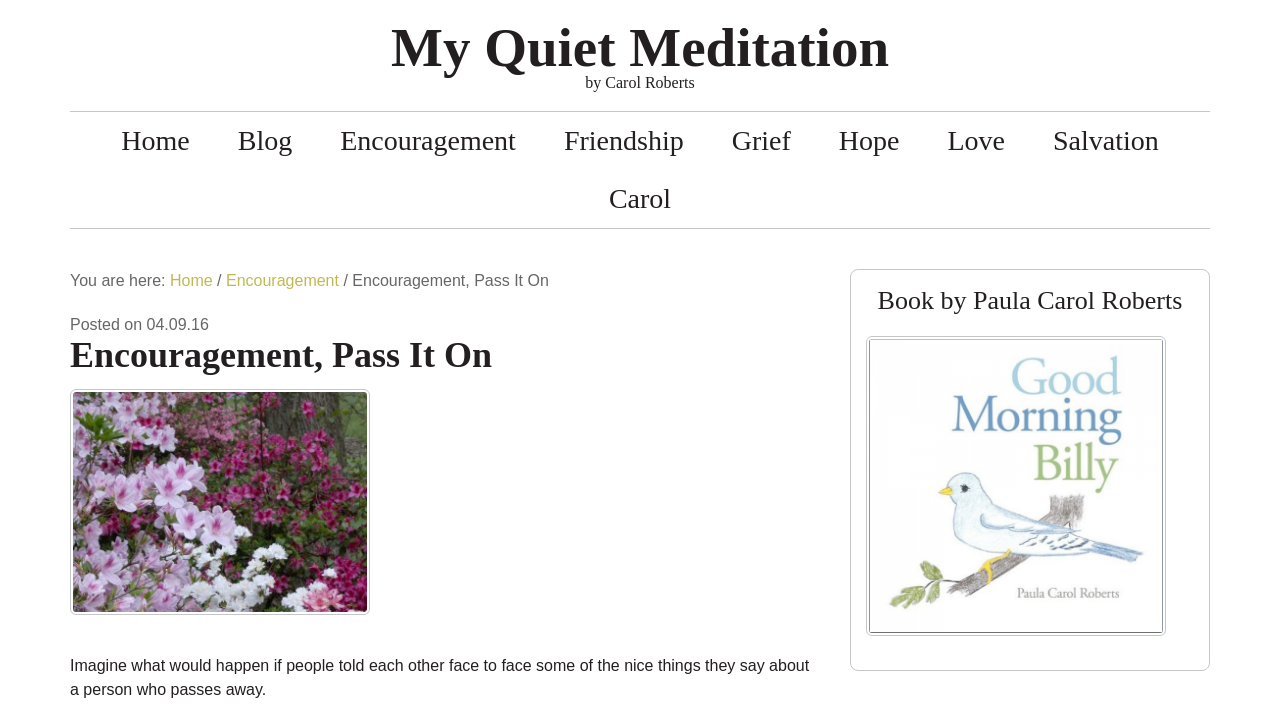What is the category of the current blog post?
Give a detailed and exhaustive answer to the question.

The answer can be found by looking at the navigation menu, where it says 'Main' and has several links including 'Home', 'Blog', 'Encouragement', etc. The current page is highlighted under 'Encouragement', indicating that it is the category of the current blog post.